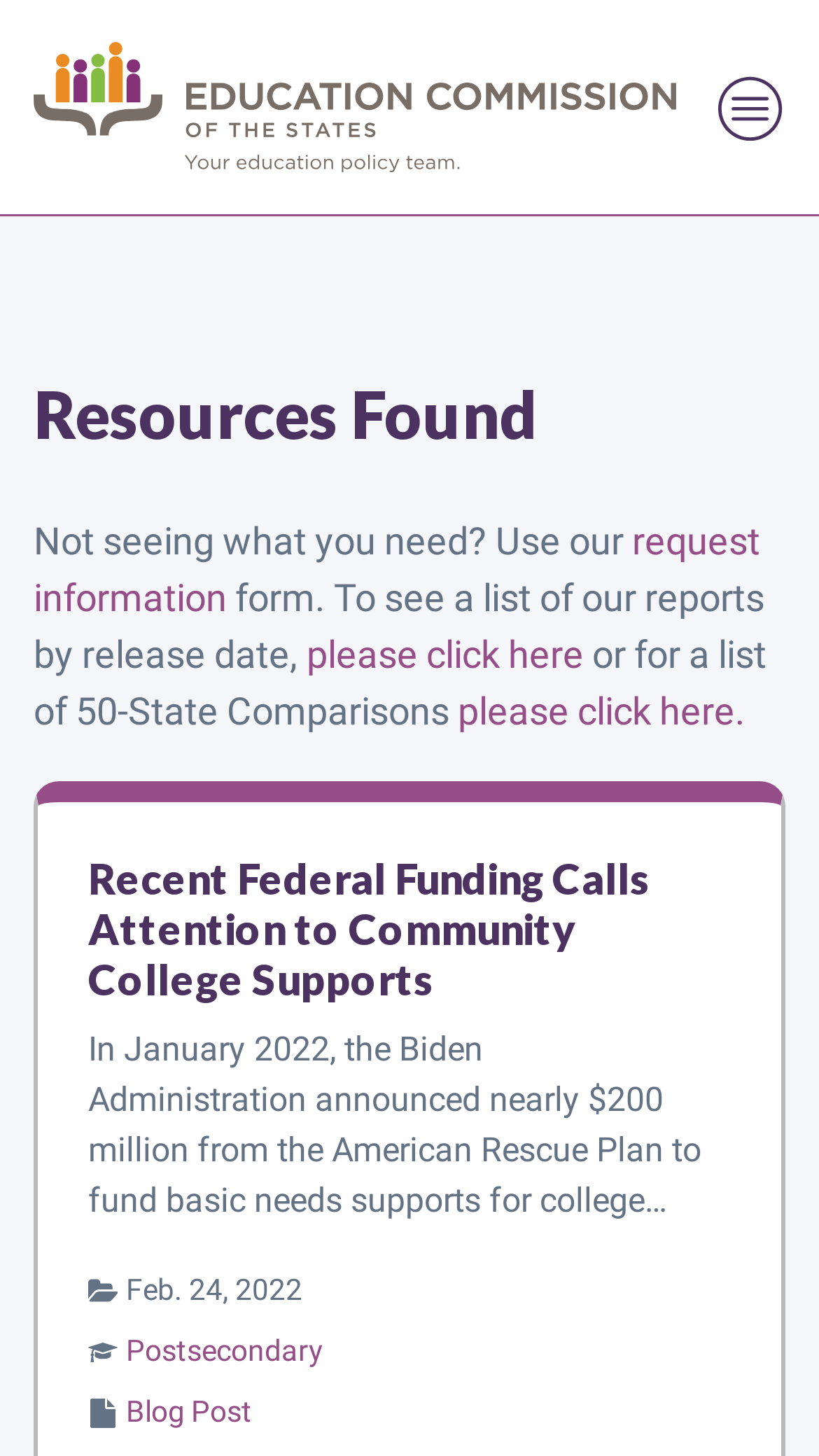How many links are there in the webpage?
Answer with a single word or short phrase according to what you see in the image.

7